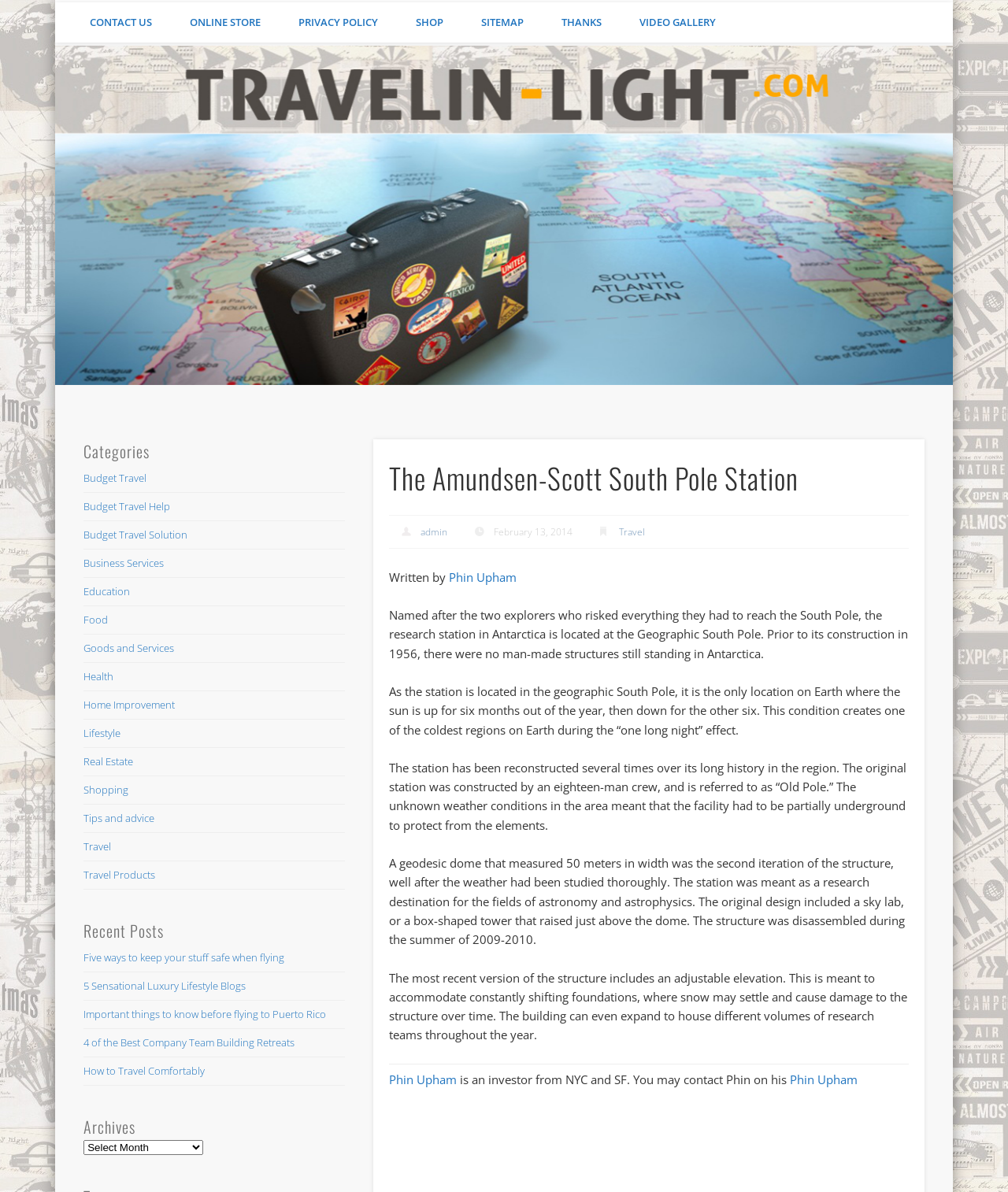Identify the bounding box coordinates of the clickable region to carry out the given instruction: "Ask a question".

None